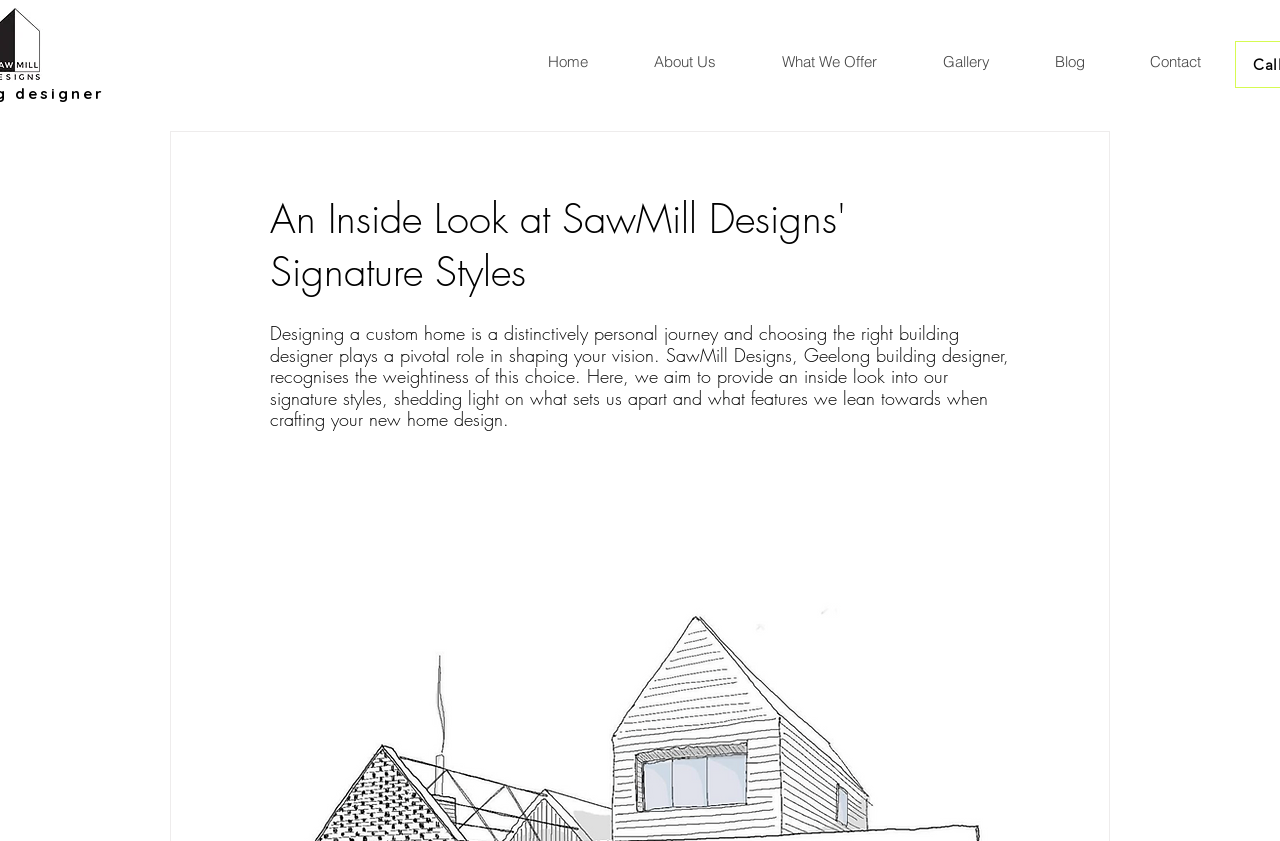Give an in-depth explanation of the webpage layout and content.

The webpage is about SawMill Designs, a luxury custom home builder in the Geelong region. At the top of the page, there is a navigation menu with six links: "Home", "About Us", "What We Offer", "Gallery", "Blog", and "Contact". 

Below the navigation menu, there is a prominent heading that reads "An Inside Look at SawMill Designs' Signature Styles". 

Underneath the heading, there is a paragraph of text that describes the importance of choosing the right building designer for a custom home and introduces SawMill Designs' signature styles. The text explains that the company aims to provide insight into their design approach and what sets them apart.